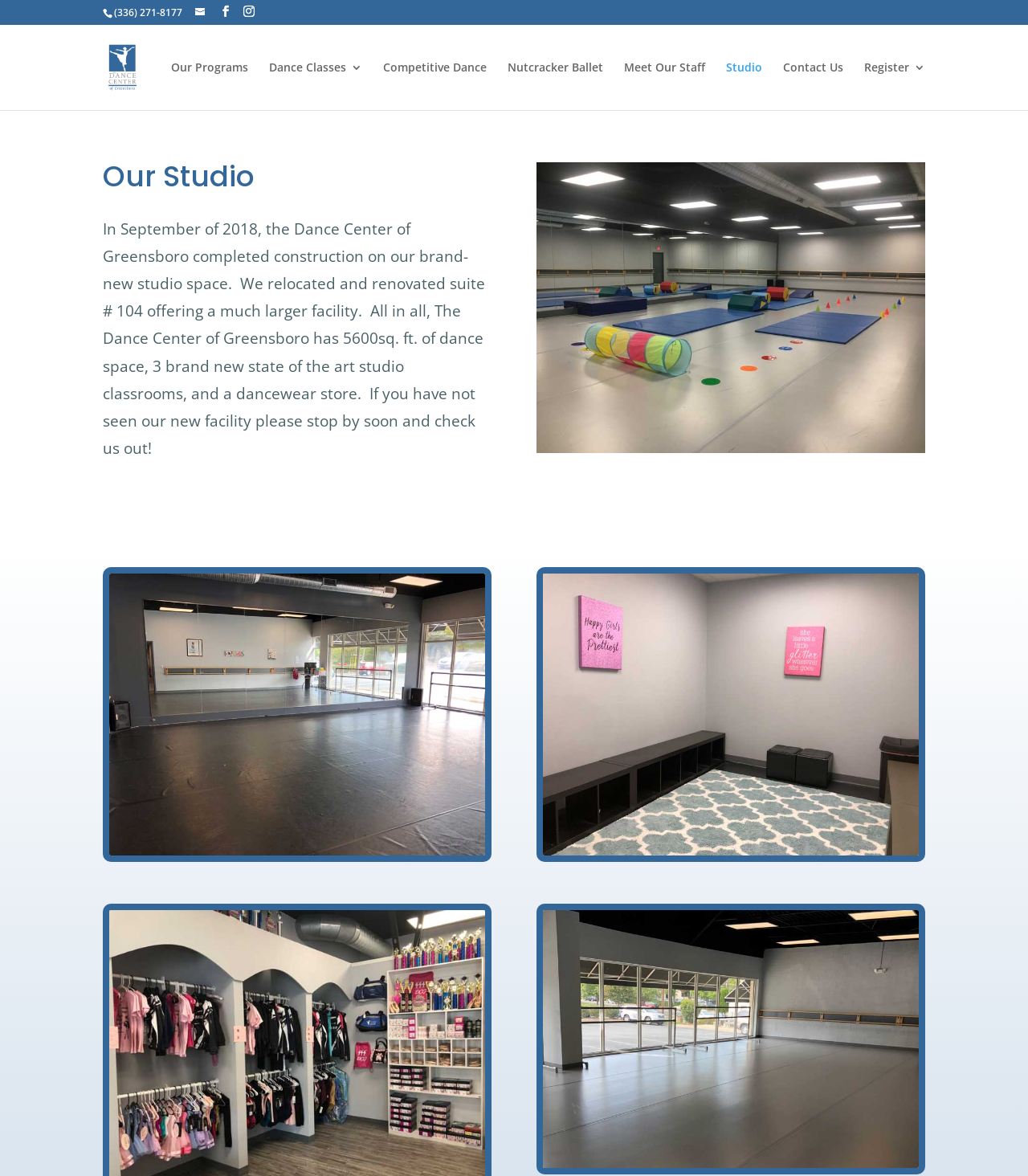Answer the question using only one word or a concise phrase: How many images are on the webpage?

4